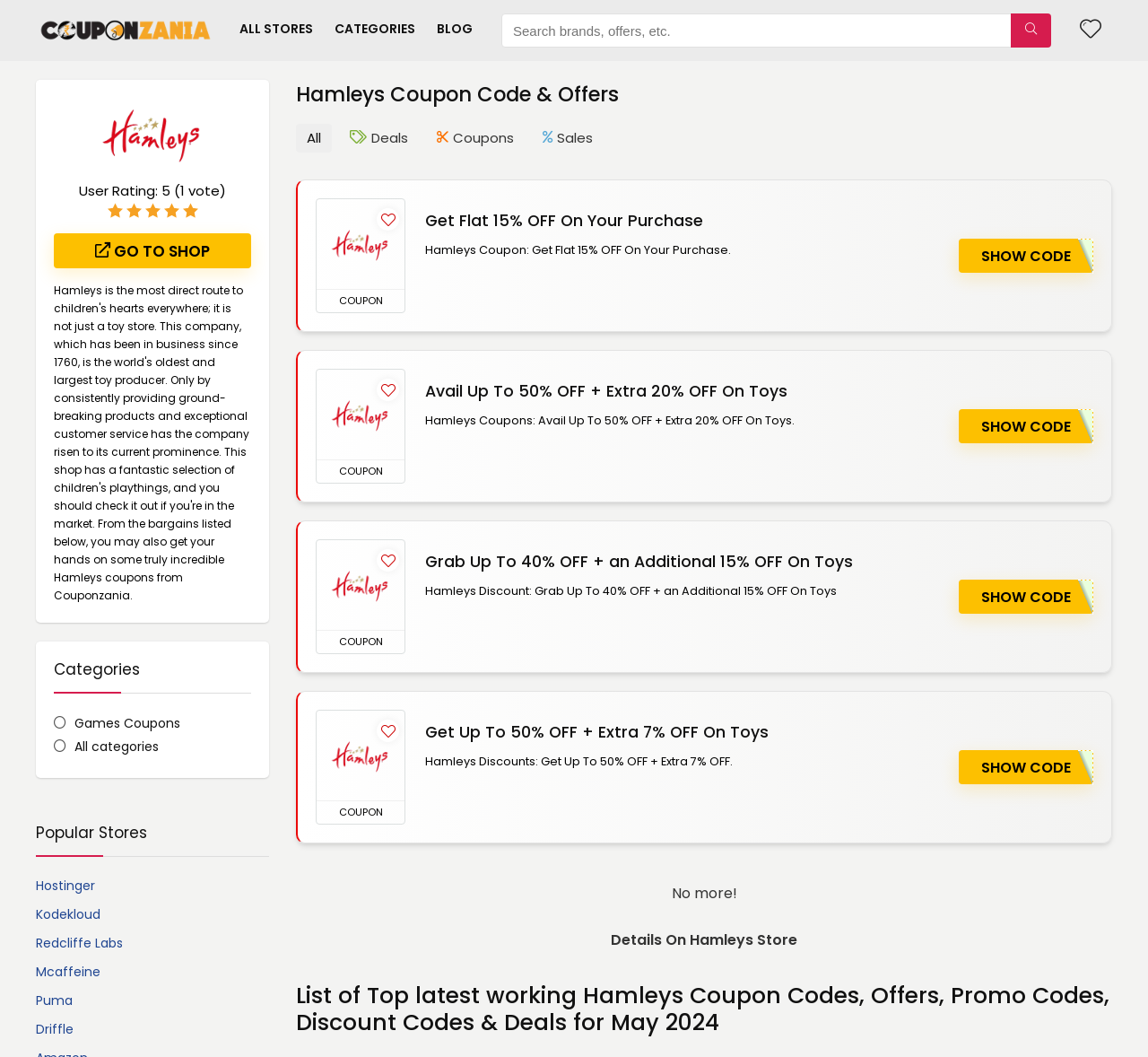Show the bounding box coordinates for the HTML element described as: "Go to shop".

[0.047, 0.22, 0.219, 0.253]